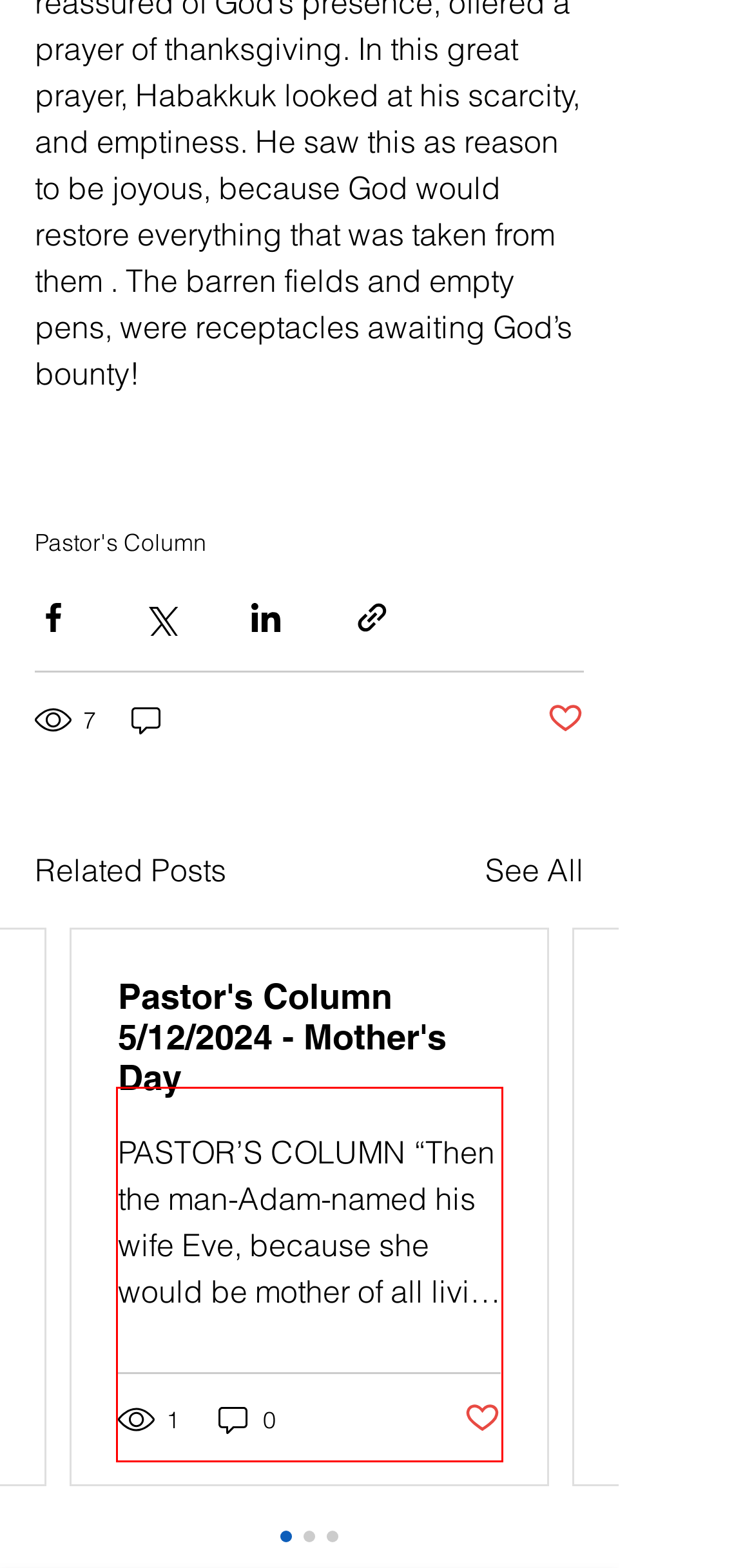Please examine the webpage screenshot containing a red bounding box and use OCR to recognize and output the text inside the red bounding box.

PASTOR’S COLUMN “Then Jesus led them to Bethany, and lifting His hands to heaven, He blessed them. While He was blessing them, He led them and was taken up to heaven. So they worshiped Him and then re